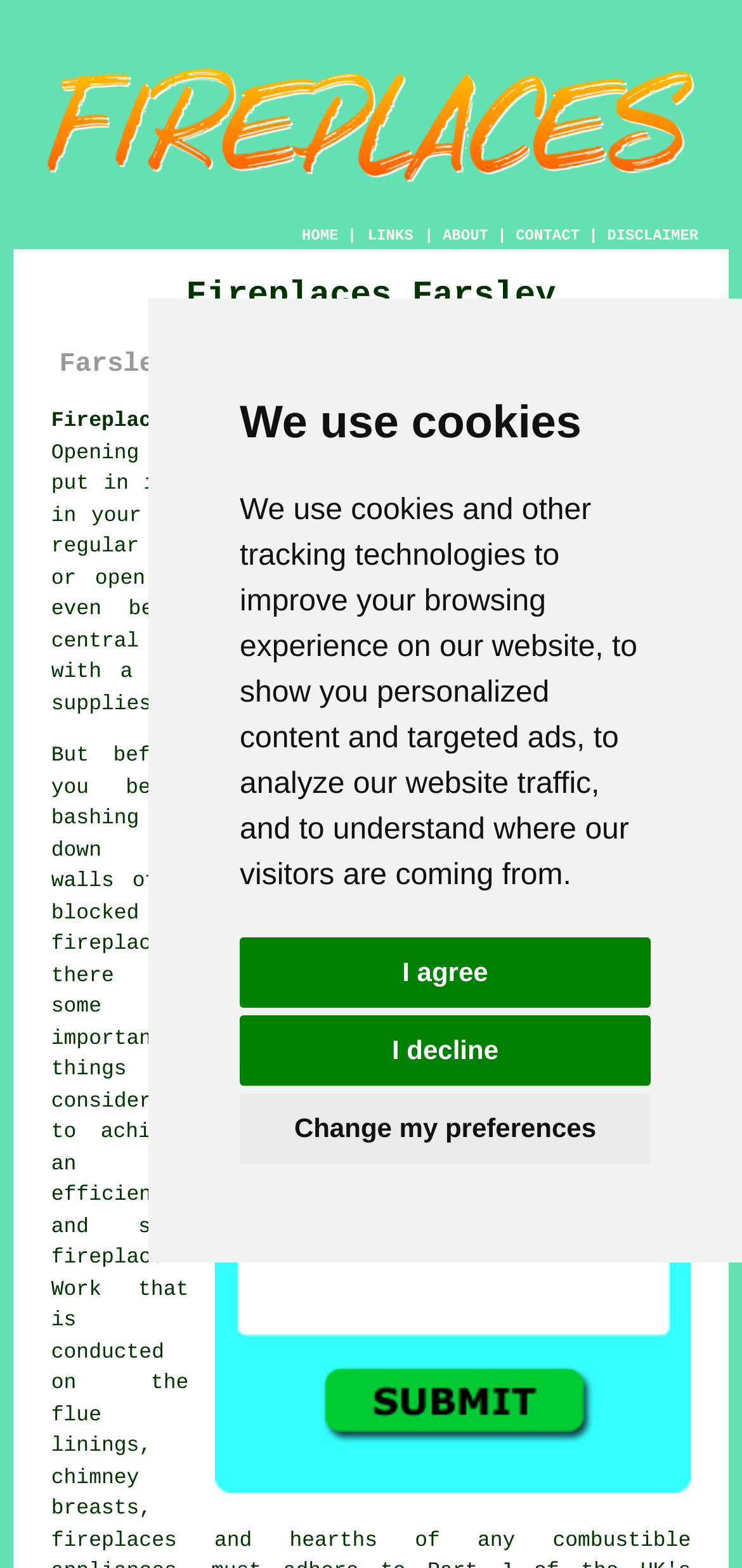What is the name of the company?
Using the image as a reference, give a one-word or short phrase answer.

Fireplaces Farsley